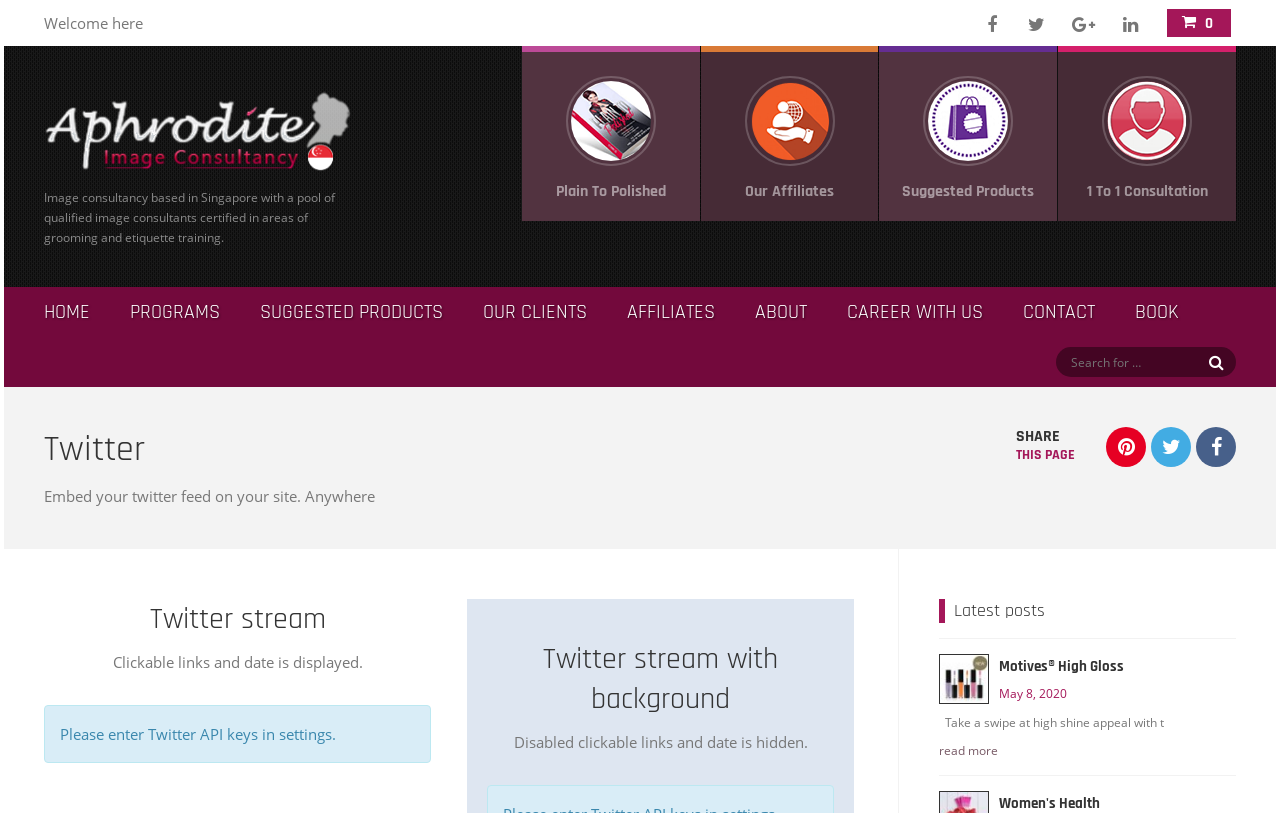Using the details in the image, give a detailed response to the question below:
What type of consultancy is this?

Based on the webpage content, specifically the static text 'Image consultancy based in Singapore with a pool of qualified image consultants certified in areas of grooming and etiquette training.', it can be inferred that this is an image consultancy.